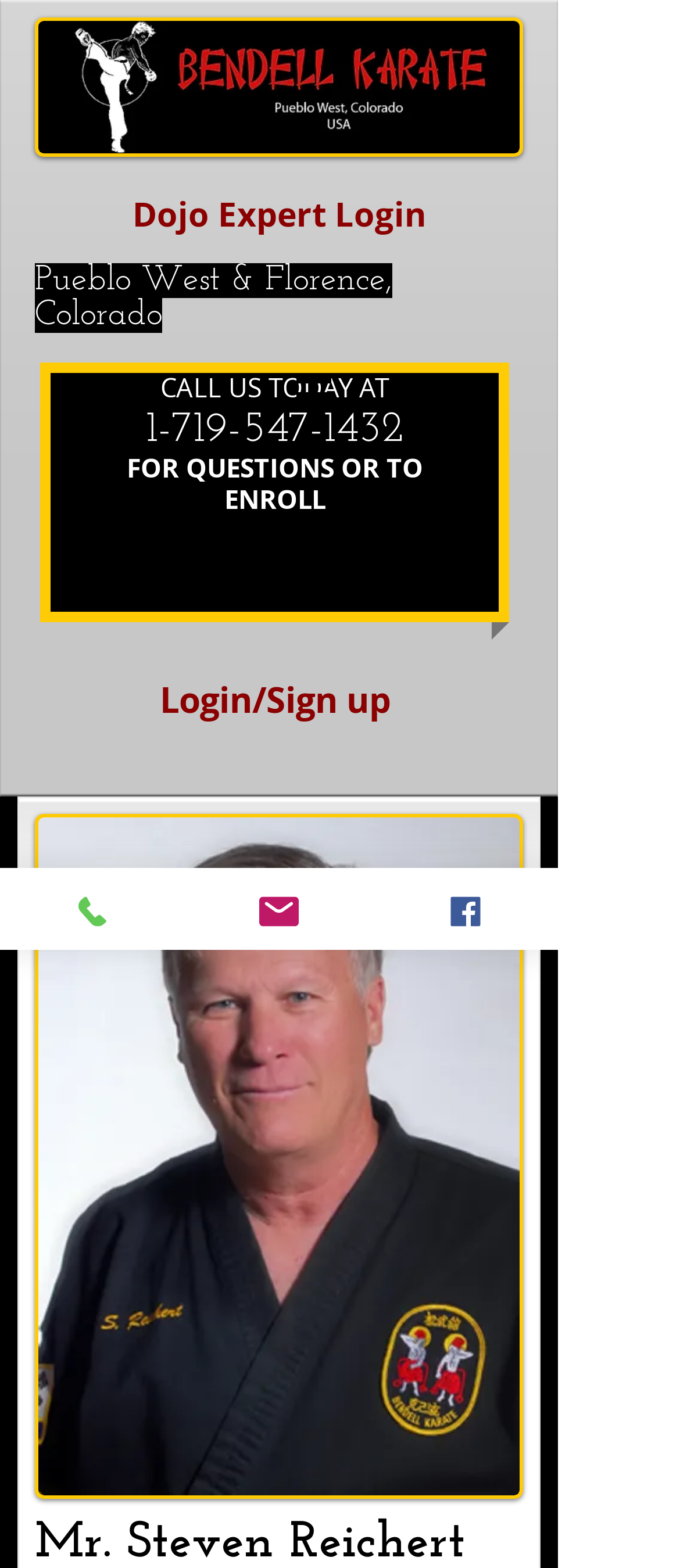Reply to the question with a single word or phrase:
What is the expert login for?

Dojo expert login